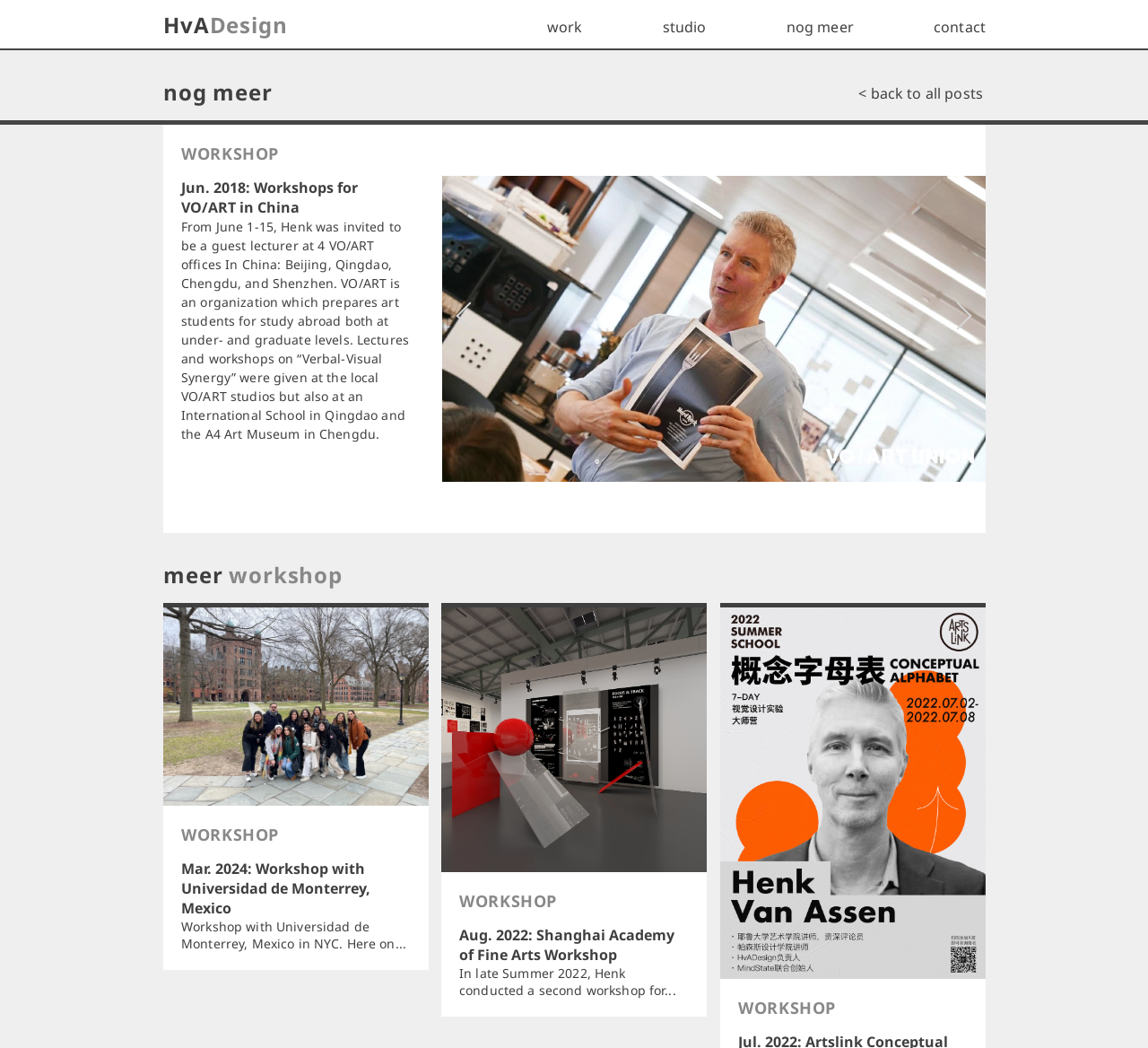Refer to the image and answer the question with as much detail as possible: What is the location of the workshop mentioned in the second link?

The link mentions a workshop with Universidad de Monterrey, Mexico in NYC, which indicates that the location of the workshop is New York City.